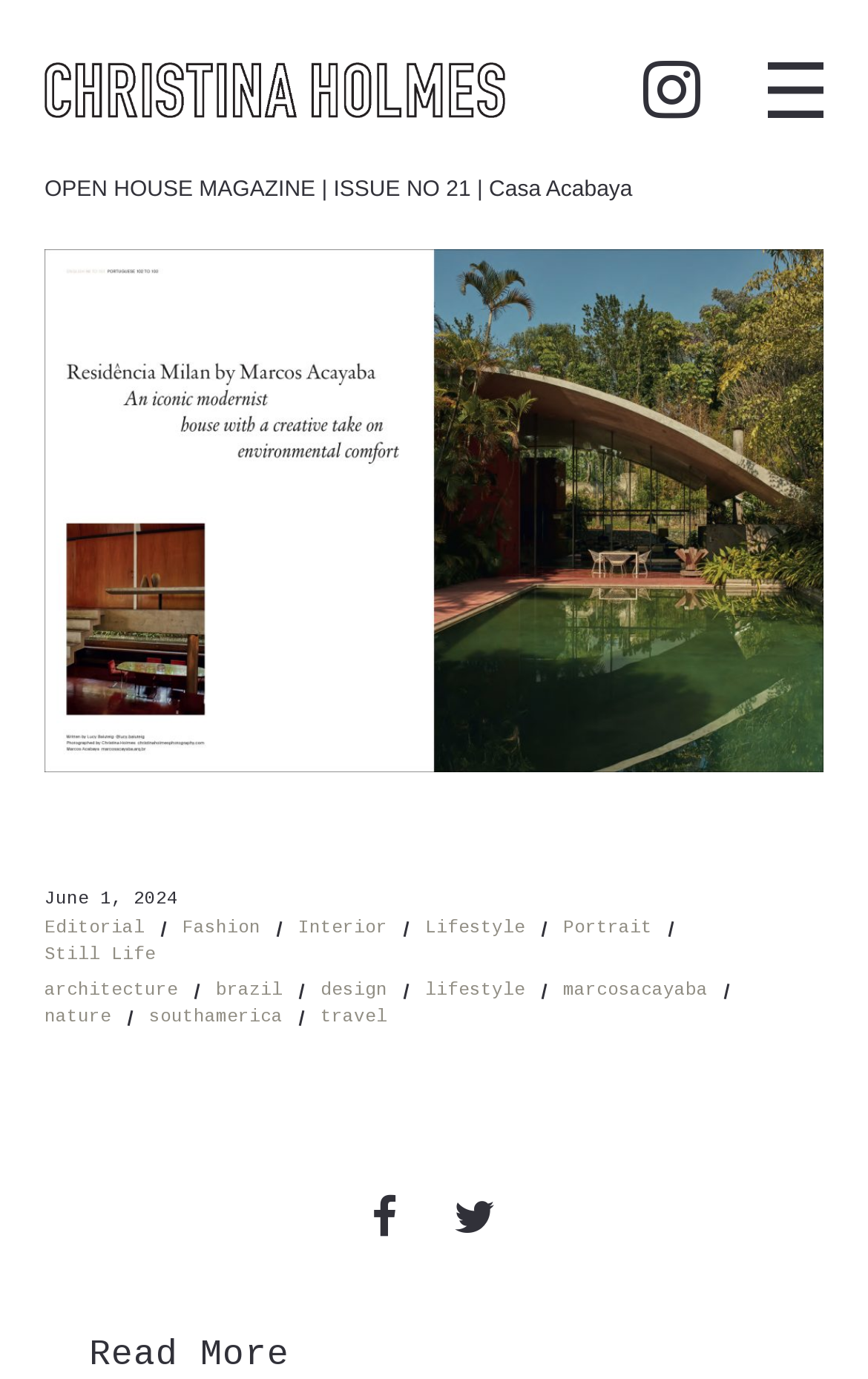Give a detailed account of the webpage's layout and content.

This webpage is a portrait page for CHRISTINA HOLMES. At the top left, there is a link with the text "CHRISTINA HOLMES" accompanied by an image with the same name. To the right of this link, there are two more links, one with a Facebook icon and another with an Instagram icon.

Below the top section, there is a heading that reads "OPEN HOUSE MAGAZINE | ISSUE NO 21 | Casa Acabaya". This heading is accompanied by a link and an image with the same text. Below this heading, there is another link with the same text.

On the left side of the page, there is a section with a static text "June 1, 2024". Below this text, there are several links categorized by topics, including "Editorial", "Fashion", "Interior", "Lifestyle", "Portrait", "Still Life", "architecture", "brazil", "design", "lifestyle", "marcosacayaba", "nature", "southamerica", and "travel". These links are arranged horizontally, with each link positioned to the right of the previous one.

At the bottom of the page, there are two more links, one with a Twitter icon and another with a Pinterest icon.